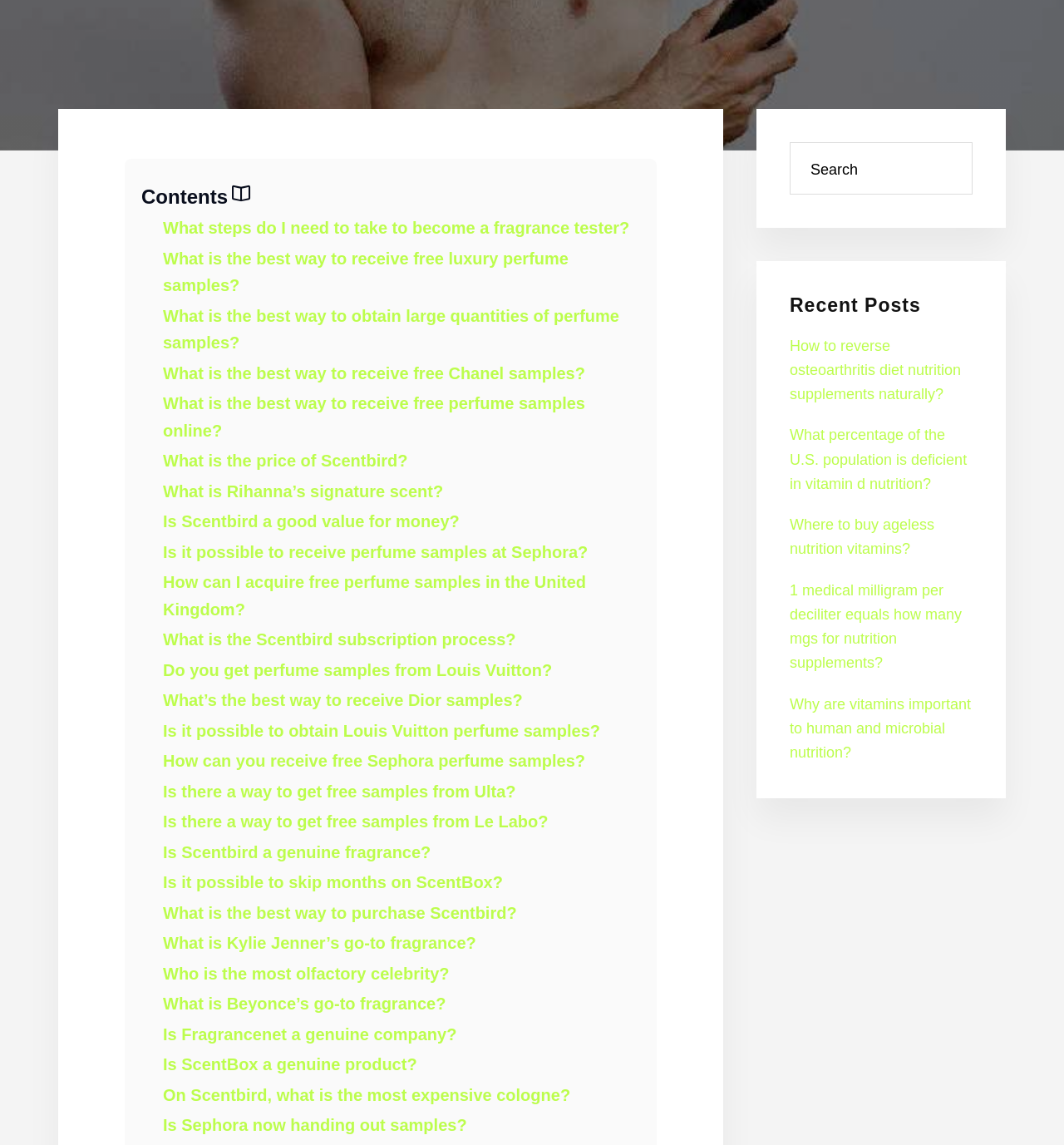Using the webpage screenshot, locate the HTML element that fits the following description and provide its bounding box: "Services".

None